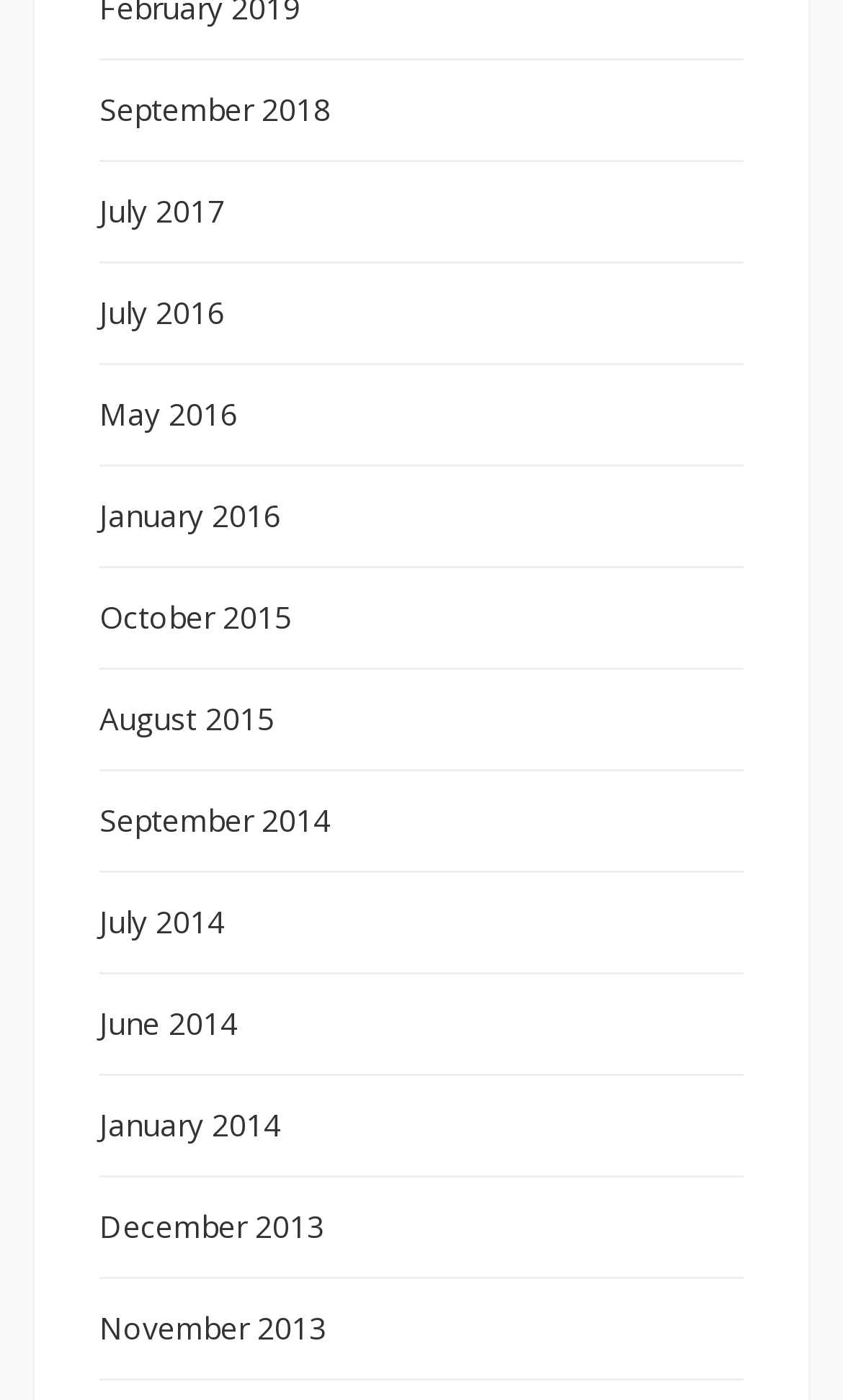For the given element description Home, determine the bounding box coordinates of the UI element. The coordinates should follow the format (top-left x, top-left y, bottom-right x, bottom-right y) and be within the range of 0 to 1.

None